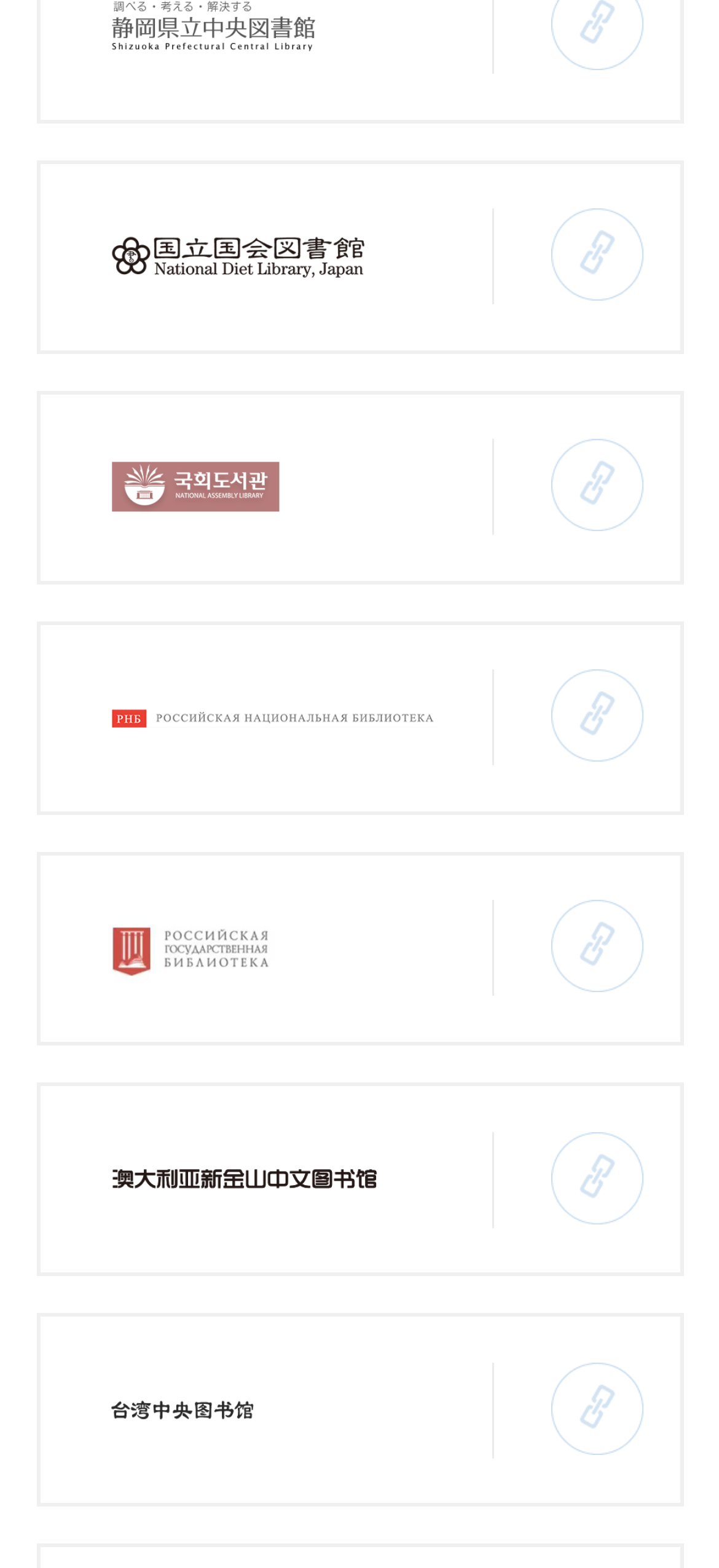Return the bounding box coordinates of the UI element that corresponds to this description: "title="Taiwan Library"". The coordinates must be given as four float numbers in the range of 0 and 1, [left, top, right, bottom].

[0.05, 0.837, 0.95, 0.961]